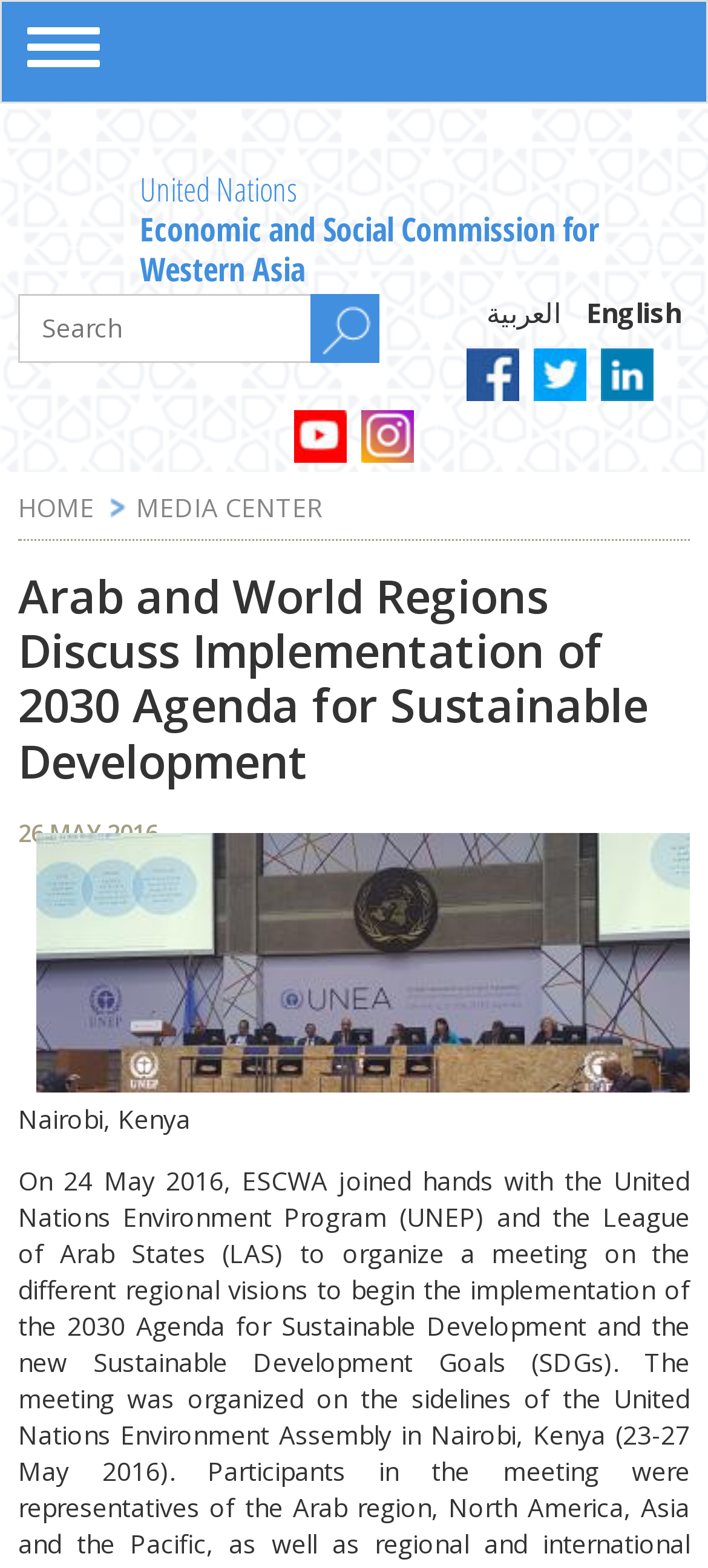Determine the bounding box coordinates for the region that must be clicked to execute the following instruction: "Go to United Nations Economic and Social Commission for Western Asia".

[0.026, 0.006, 0.164, 0.033]